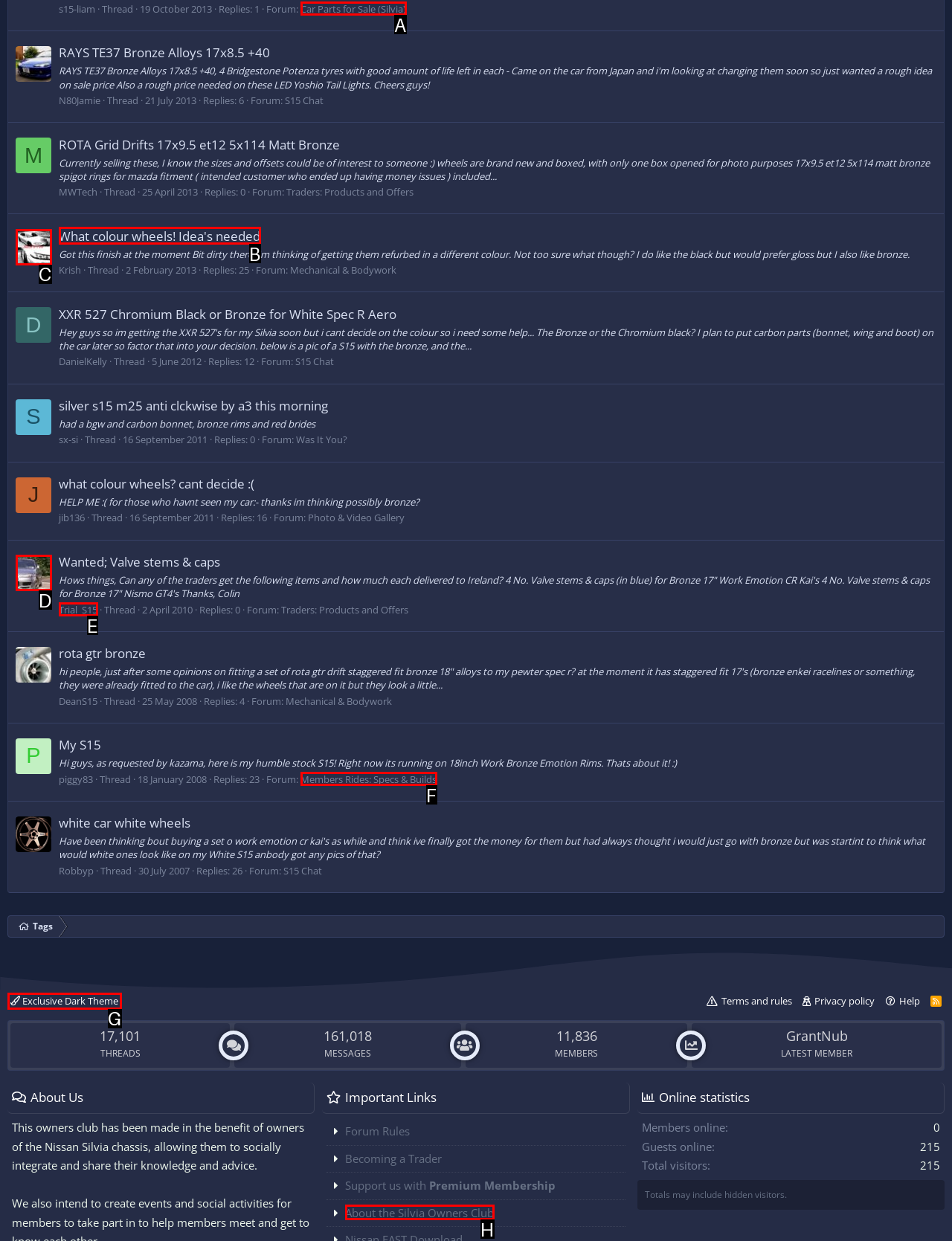Which HTML element matches the description: About the Silvia Owners Club the best? Answer directly with the letter of the chosen option.

H